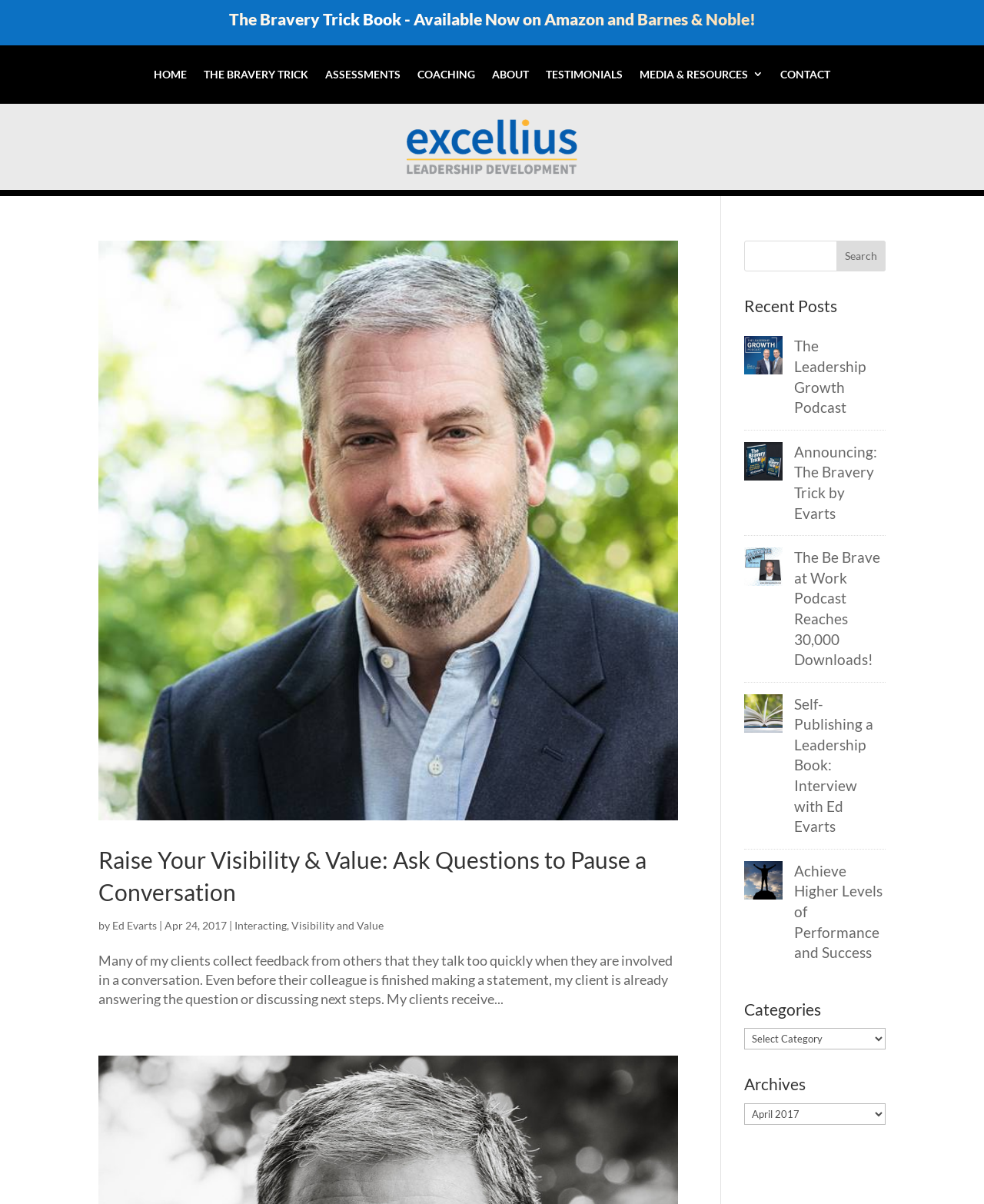Answer the question below with a single word or a brief phrase: 
What is the name of the podcast mentioned on the webpage?

The Leadership Growth Podcast